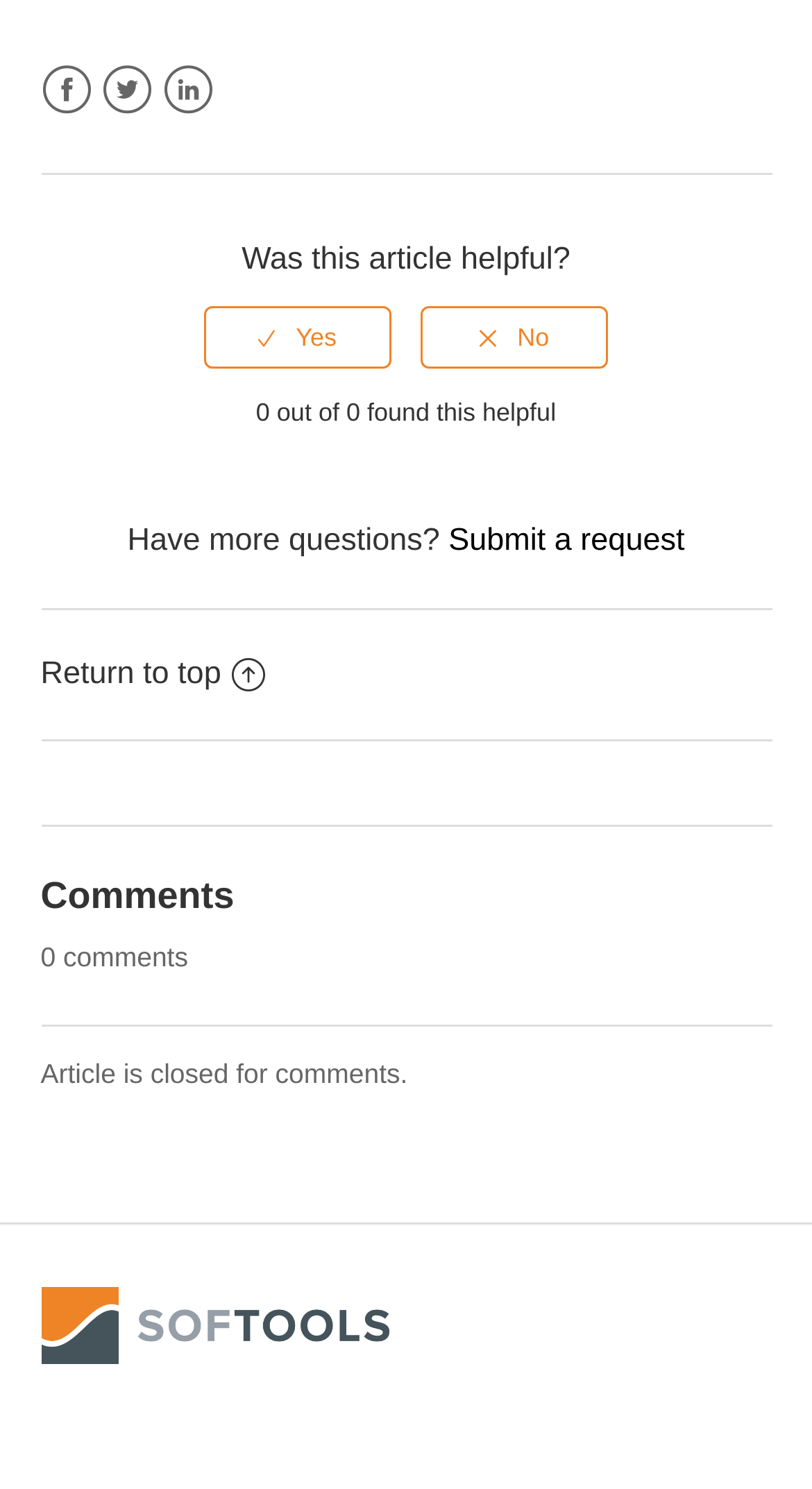Specify the bounding box coordinates of the element's area that should be clicked to execute the given instruction: "Click on Twitter". The coordinates should be four float numbers between 0 and 1, i.e., [left, top, right, bottom].

[0.125, 0.043, 0.189, 0.078]